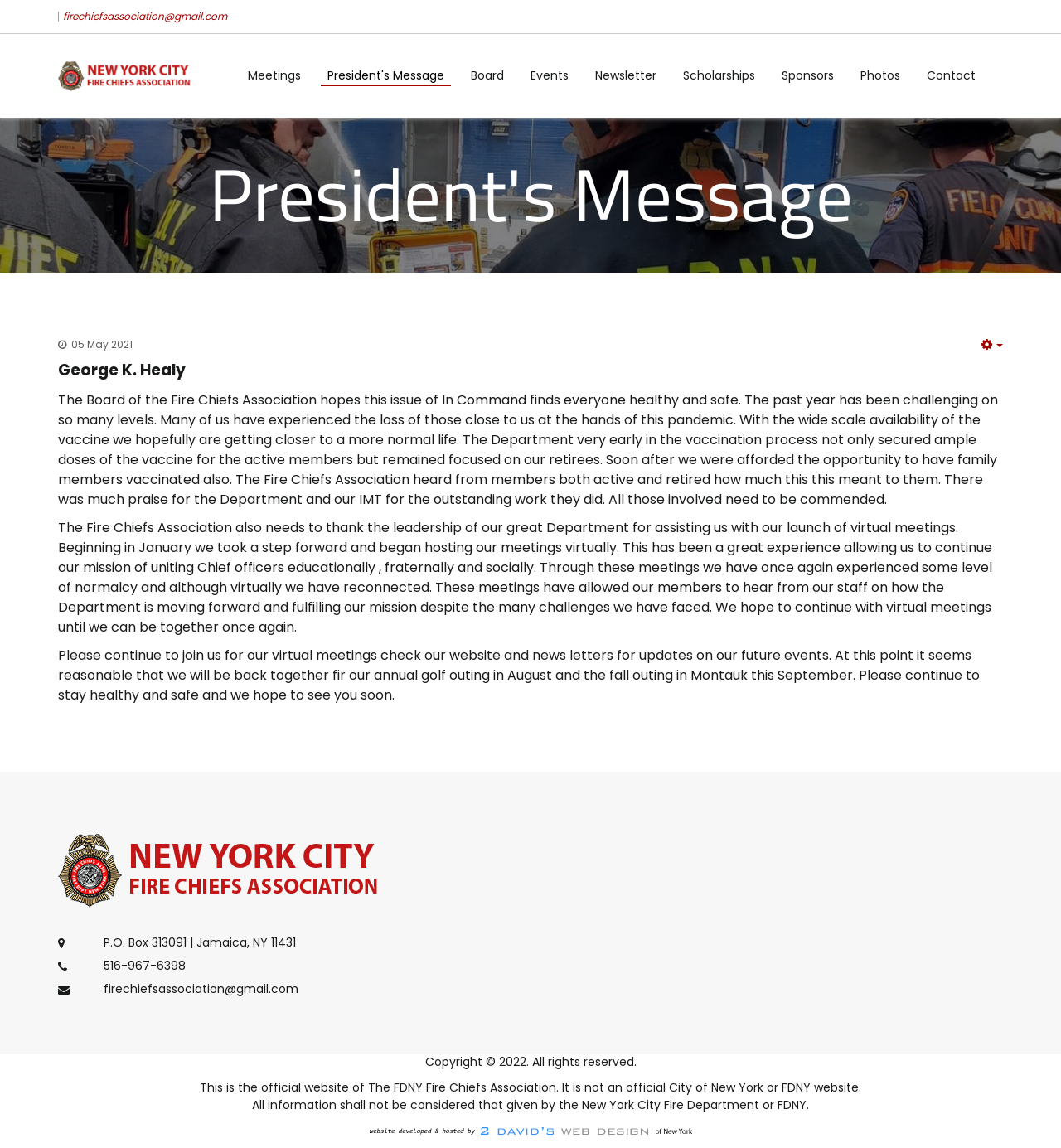Show me the bounding box coordinates of the clickable region to achieve the task as per the instruction: "Visit the 'Sponsors' page".

[0.724, 0.03, 0.798, 0.103]